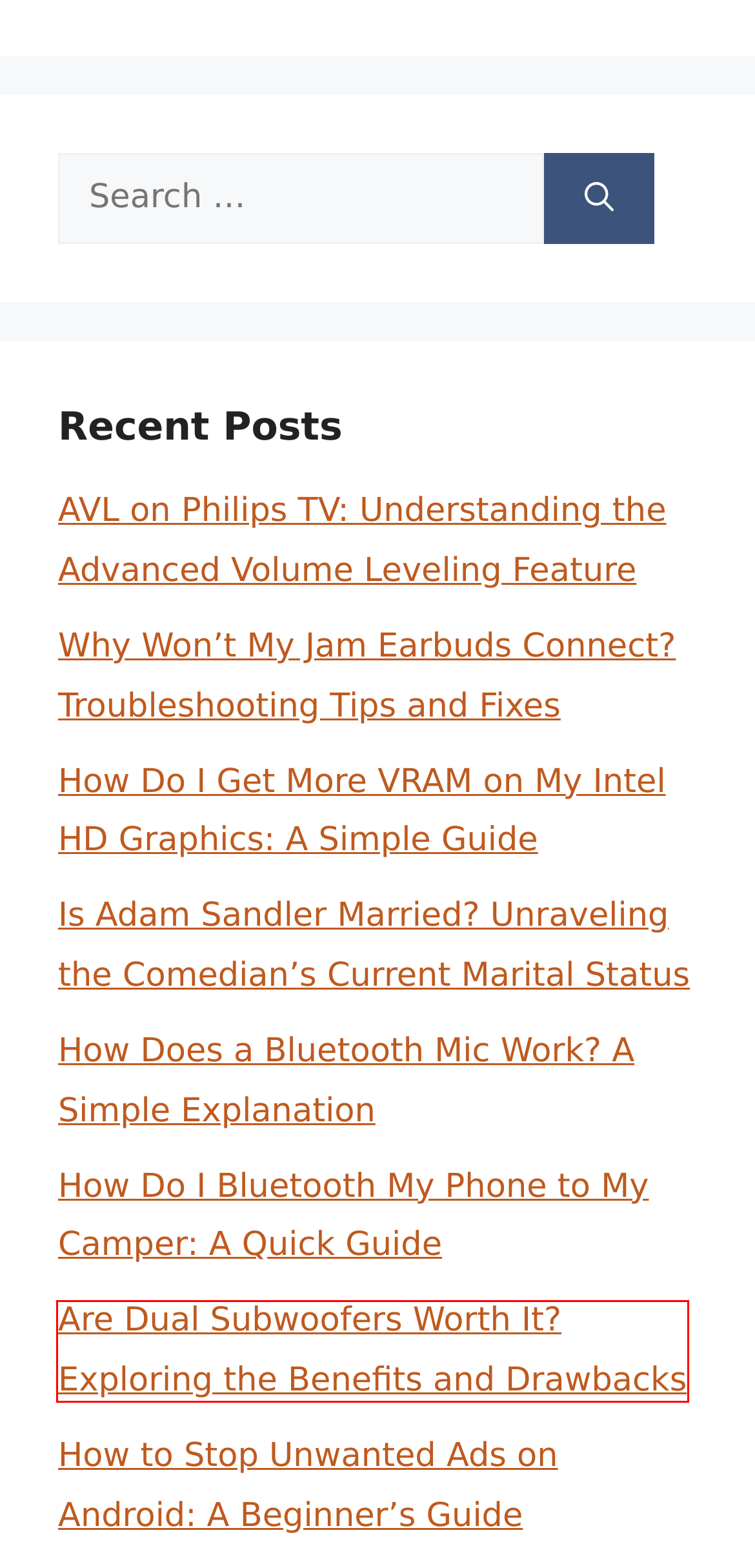Look at the screenshot of a webpage where a red bounding box surrounds a UI element. Your task is to select the best-matching webpage description for the new webpage after you click the element within the bounding box. The available options are:
A. AVL on Philips TV: Understanding the Advanced Volume Leveling Feature - Fixing Ideas
B. Is Adam Sandler Married? Unraveling the Comedian's Current Marital Status - Fixing Ideas
C. Fixing Ideas - Solving Tech Puzzles Daily
D. Blog Tool, Publishing Platform, and CMS – WordPress.org
E. How to Stop Unwanted Ads on Android: A Beginner's Guide - Fixing Ideas
F. How Do I Get More VRAM on My Intel HD Graphics: A Simple Guide - Fixing Ideas
G. Are Dual Subwoofers Worth It? Exploring the Benefits and Drawbacks - Fixing Ideas
H. Why Won't My Jam Earbuds Connect? Troubleshooting Tips and Fixes - Fixing Ideas

G